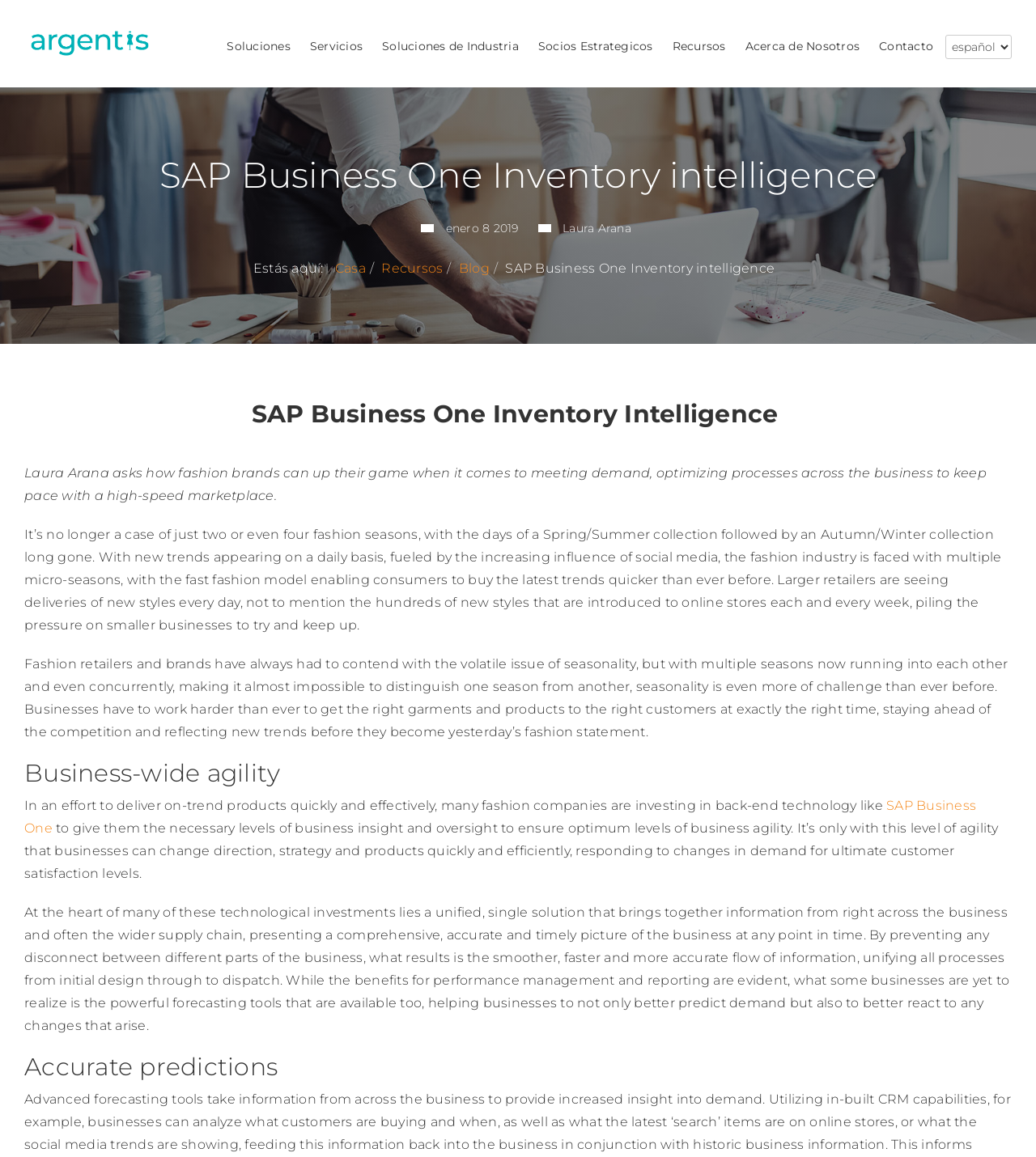Please find the bounding box coordinates in the format (top-left x, top-left y, bottom-right x, bottom-right y) for the given element description. Ensure the coordinates are floating point numbers between 0 and 1. Description: Socios Estrategicos

[0.519, 0.0, 0.63, 0.068]